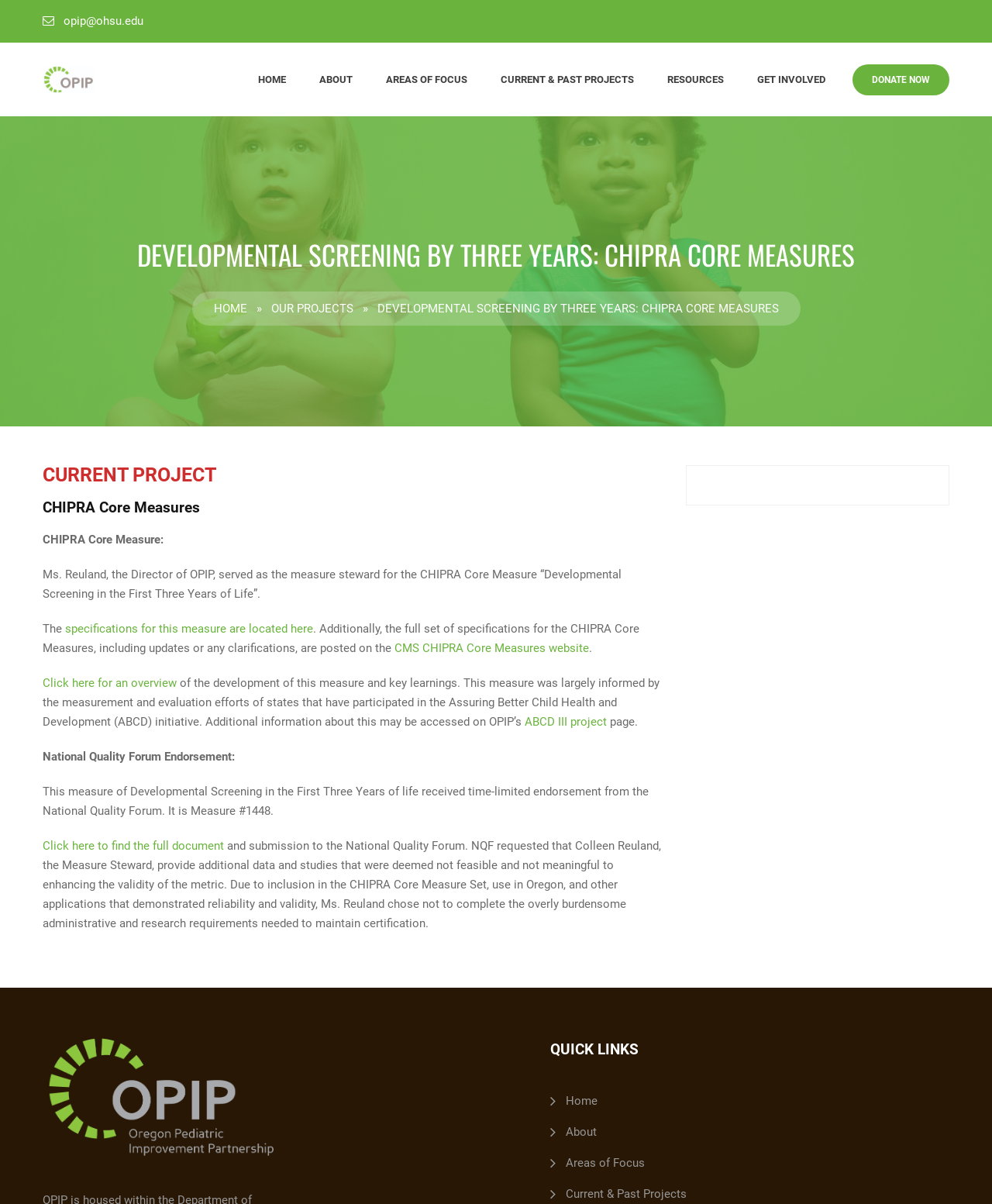What is the endorsement status of the measure of Developmental Screening in the First Three Years of life?
Please respond to the question with a detailed and thorough explanation.

I found the text 'This measure of Developmental Screening in the First Three Years of life received time-limited endorsement from the National Quality Forum' and determined that the endorsement status is time-limited.